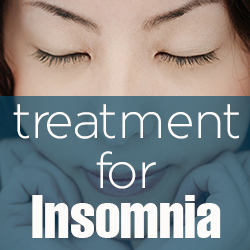Explain the image with as much detail as possible.

The image prominently features a serene individual with closed eyes, conveying a sense of calm and relaxation—ideal for discussing sleep-related topics. Overlaying the image is the text "treatment for Insomnia", emphasizing a focus on solutions for overcoming sleeplessness. This visual representation aligns with the theme of insomnia treatment, suggesting methods to improve sleep hygiene and overall well-being. The serene expression enhances the message that restful sleep can be achieved, highlighting the importance of addressing issues like insomnia for better health.